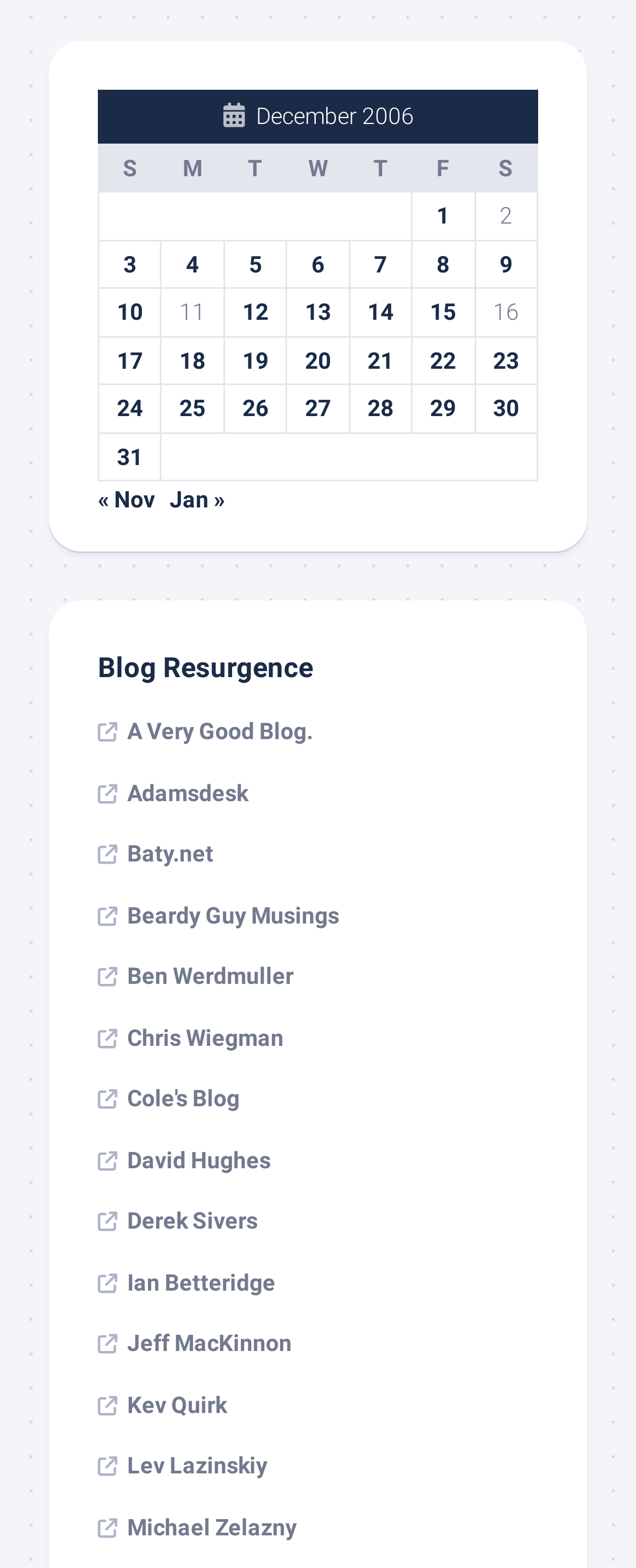Please determine the bounding box coordinates of the element to click on in order to accomplish the following task: "View posts published on December 31, 2006". Ensure the coordinates are four float numbers ranging from 0 to 1, i.e., [left, top, right, bottom].

[0.184, 0.283, 0.225, 0.299]